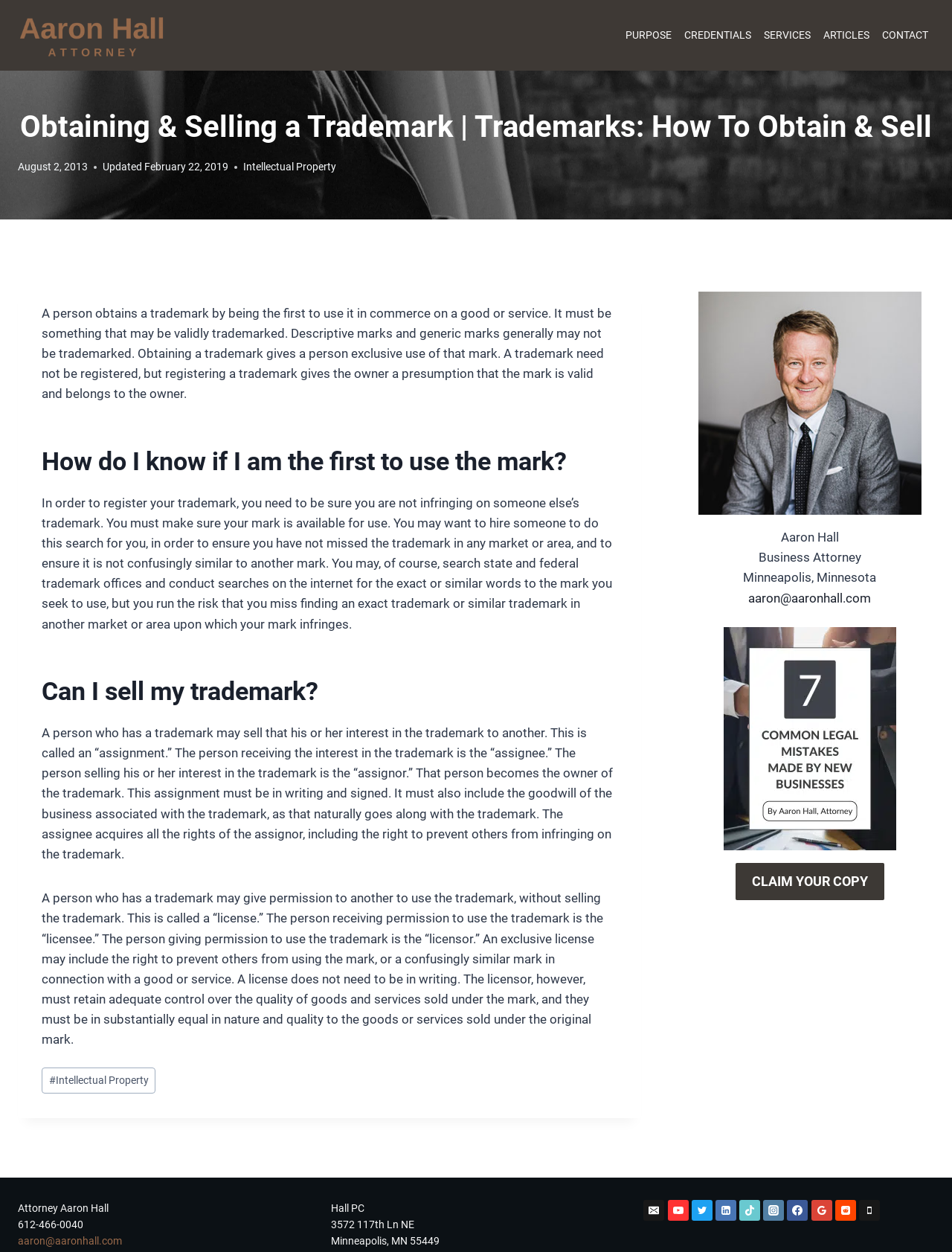Provide a short answer using a single word or phrase for the following question: 
What is the purpose of an assignment in trademark law?

To transfer ownership